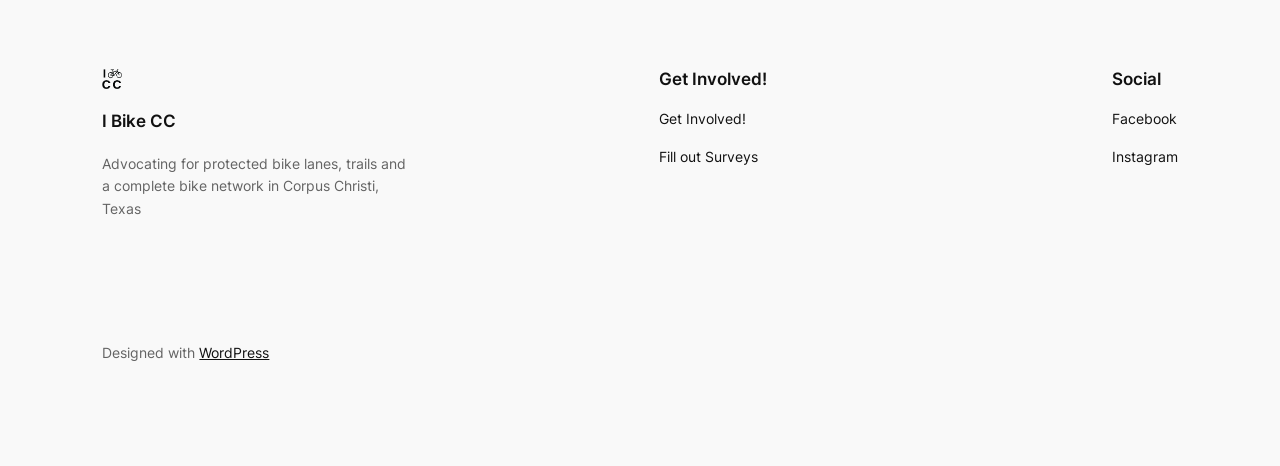Find the bounding box of the UI element described as: "info@marineusedgood.com". The bounding box coordinates should be given as four float values between 0 and 1, i.e., [left, top, right, bottom].

None